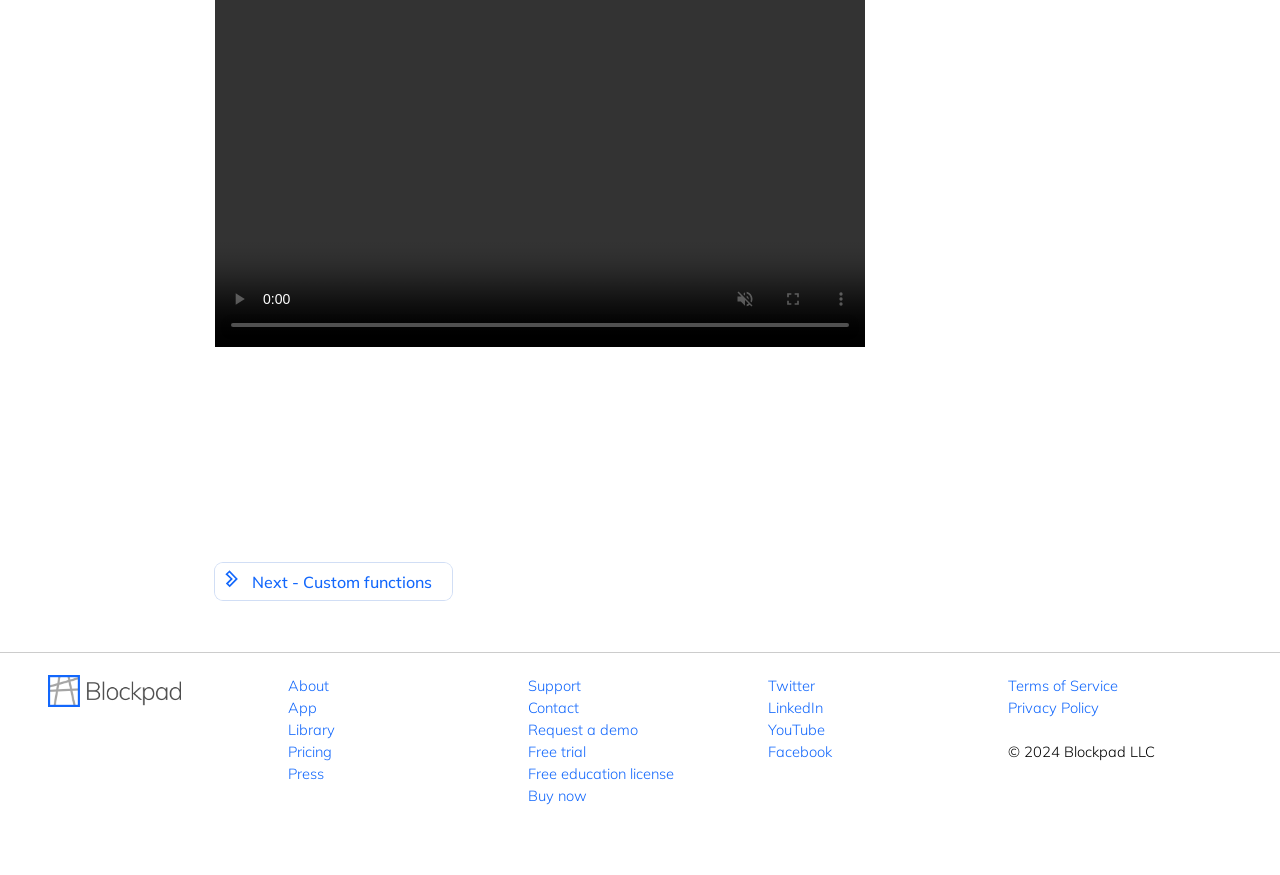Locate the bounding box coordinates of the region to be clicked to comply with the following instruction: "enter full screen". The coordinates must be four float numbers between 0 and 1, in the form [left, top, right, bottom].

[0.601, 0.314, 0.638, 0.369]